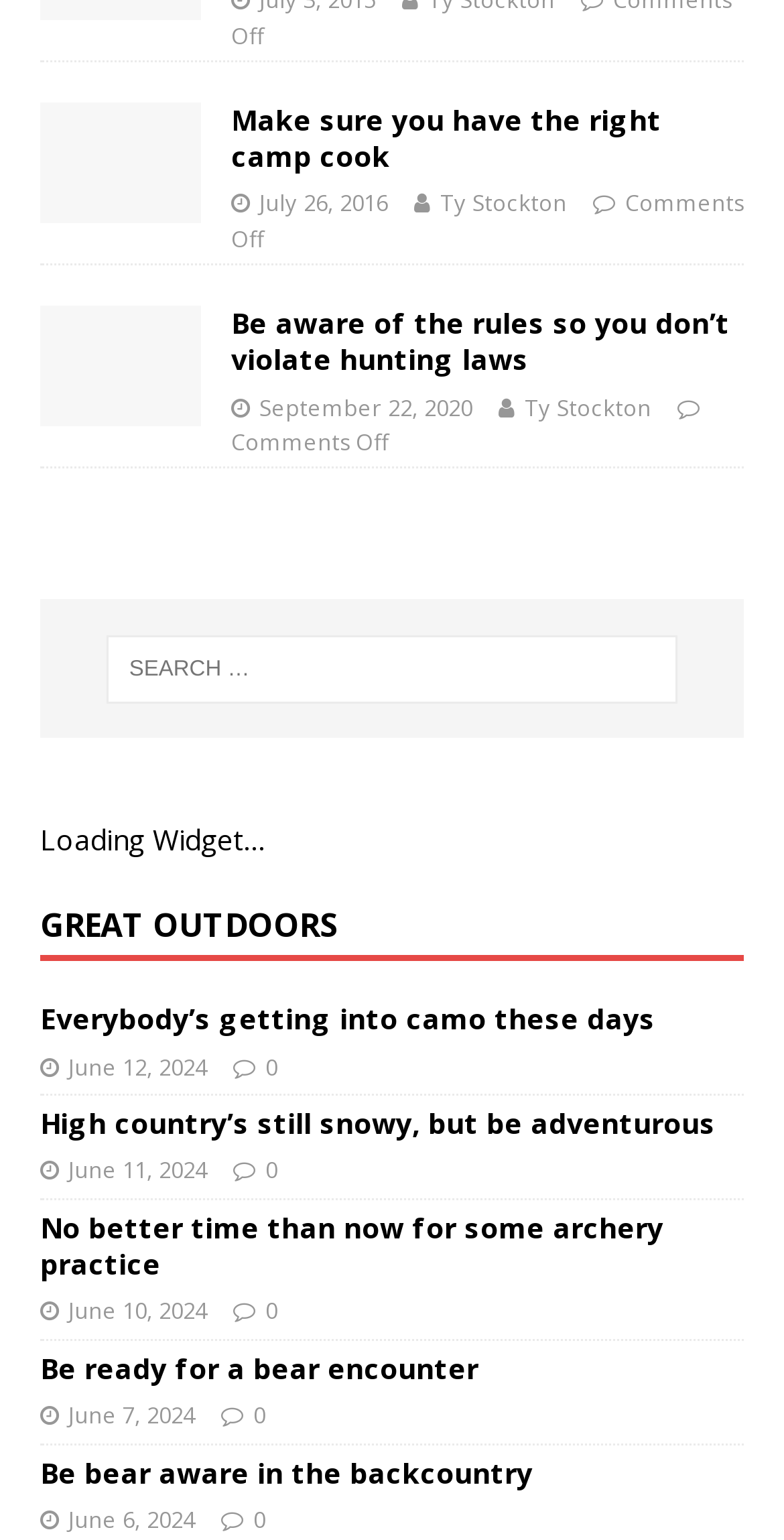Using the format (top-left x, top-left y, bottom-right x, bottom-right y), provide the bounding box coordinates for the described UI element. All values should be floating point numbers between 0 and 1: Ty Stockton

[0.669, 0.254, 0.831, 0.274]